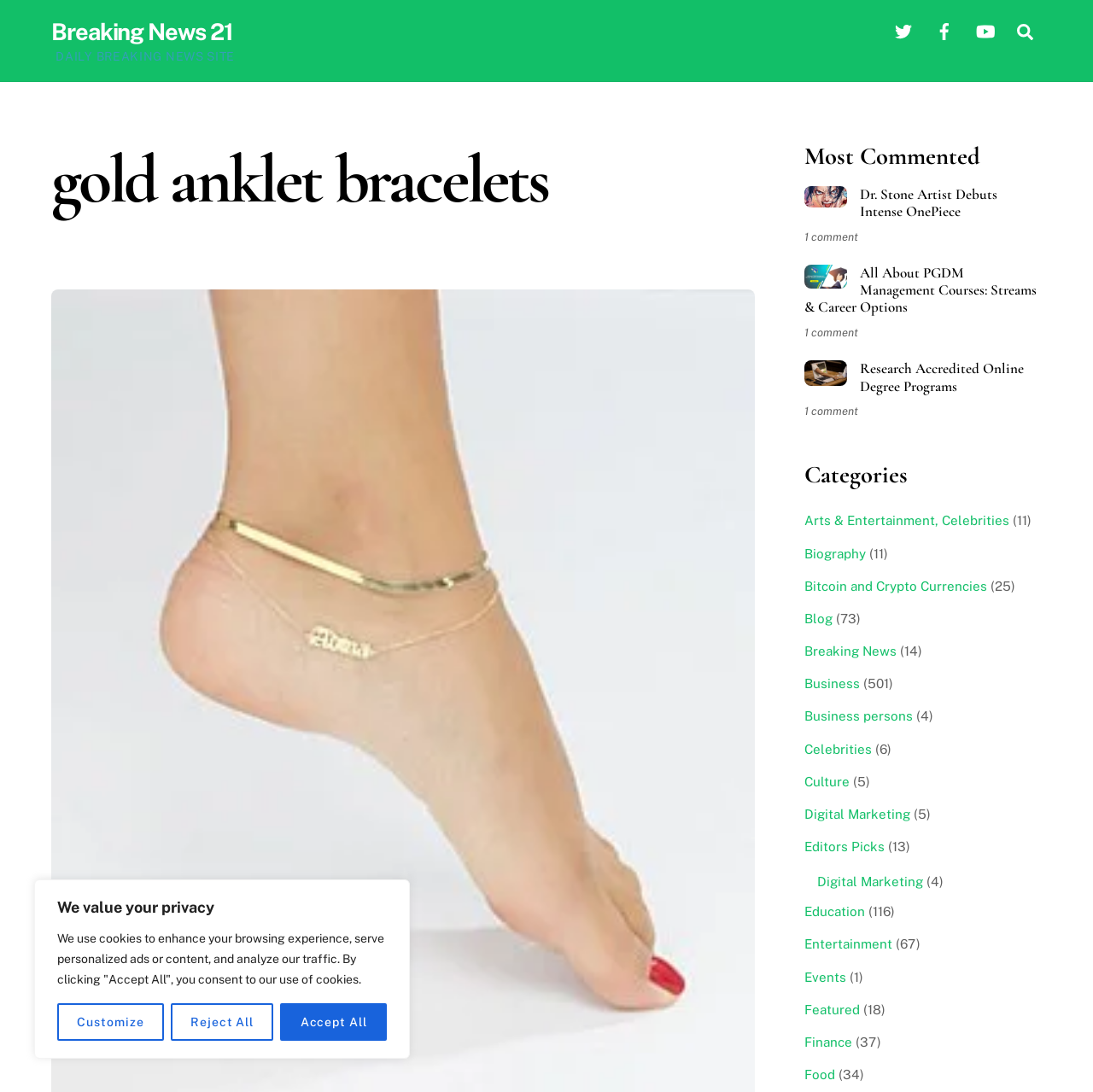Pinpoint the bounding box coordinates of the element to be clicked to execute the instruction: "Check out Dr. Stone Artist Debuts Intense OnePiece".

[0.736, 0.171, 0.953, 0.202]